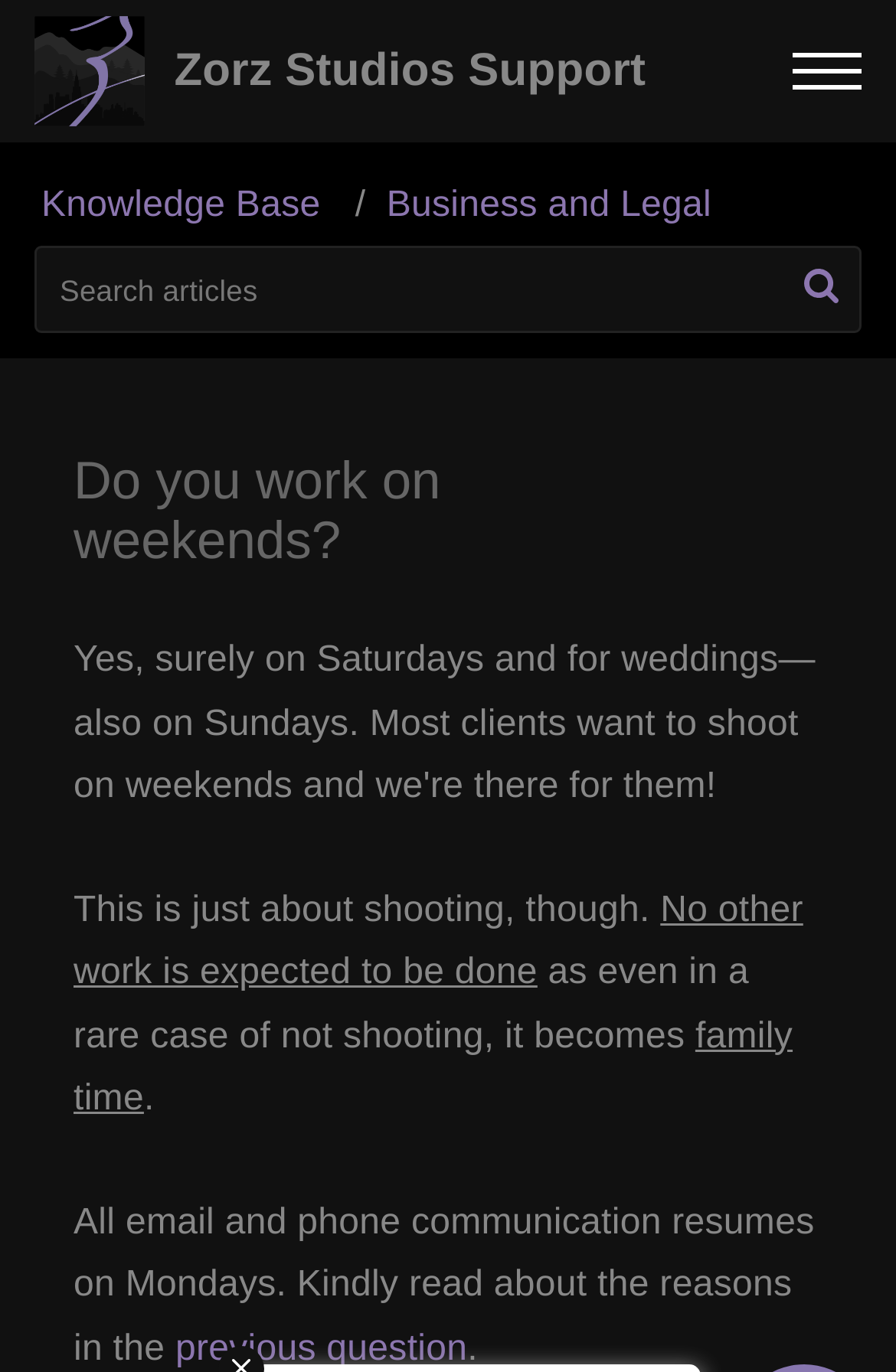Given the webpage screenshot and the description, determine the bounding box coordinates (top-left x, top-left y, bottom-right x, bottom-right y) that define the location of the UI element matching this description: previous question

[0.196, 0.968, 0.522, 0.997]